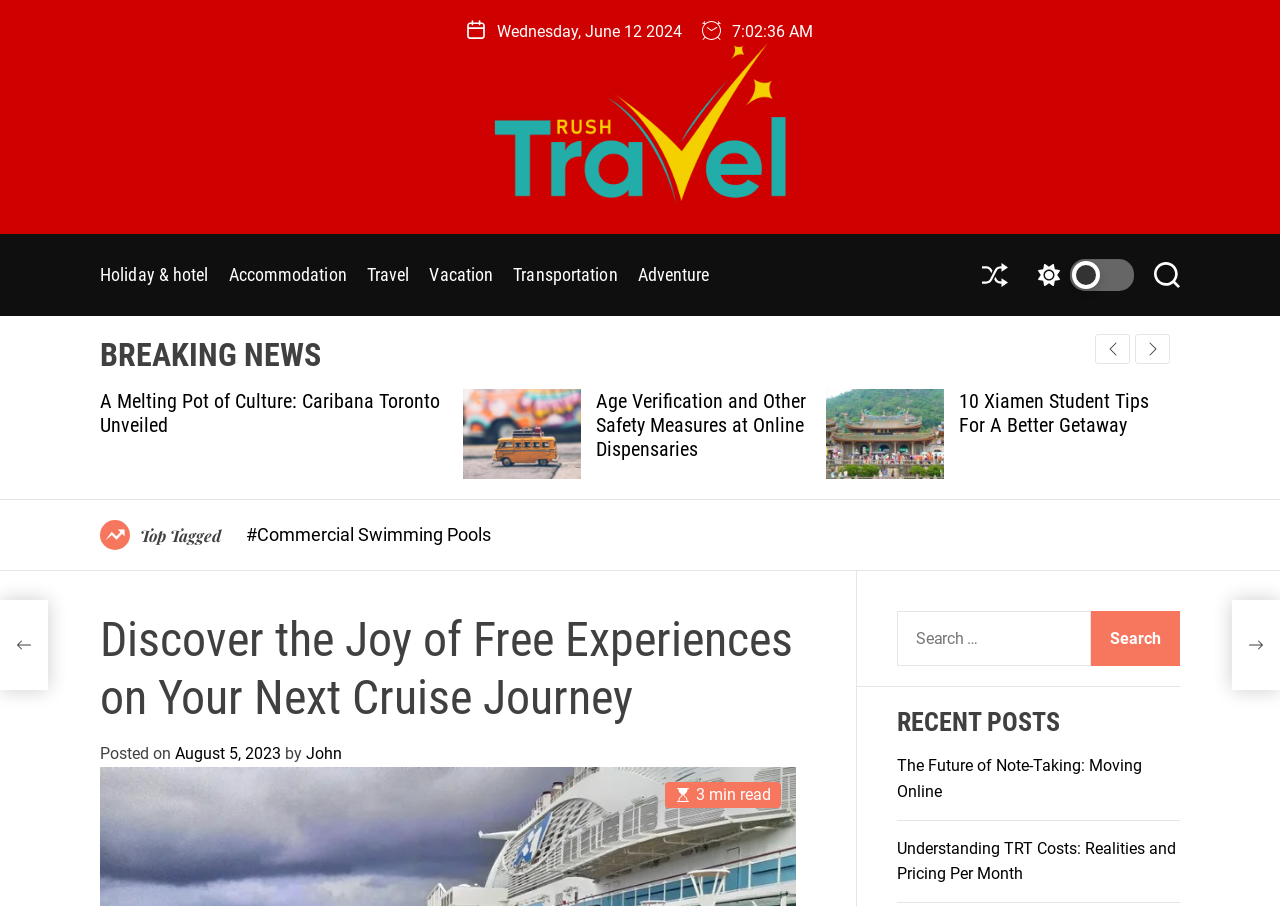Identify the bounding box for the UI element that is described as follows: "title="Desert Oasis Double Bubble Terrarium"".

None